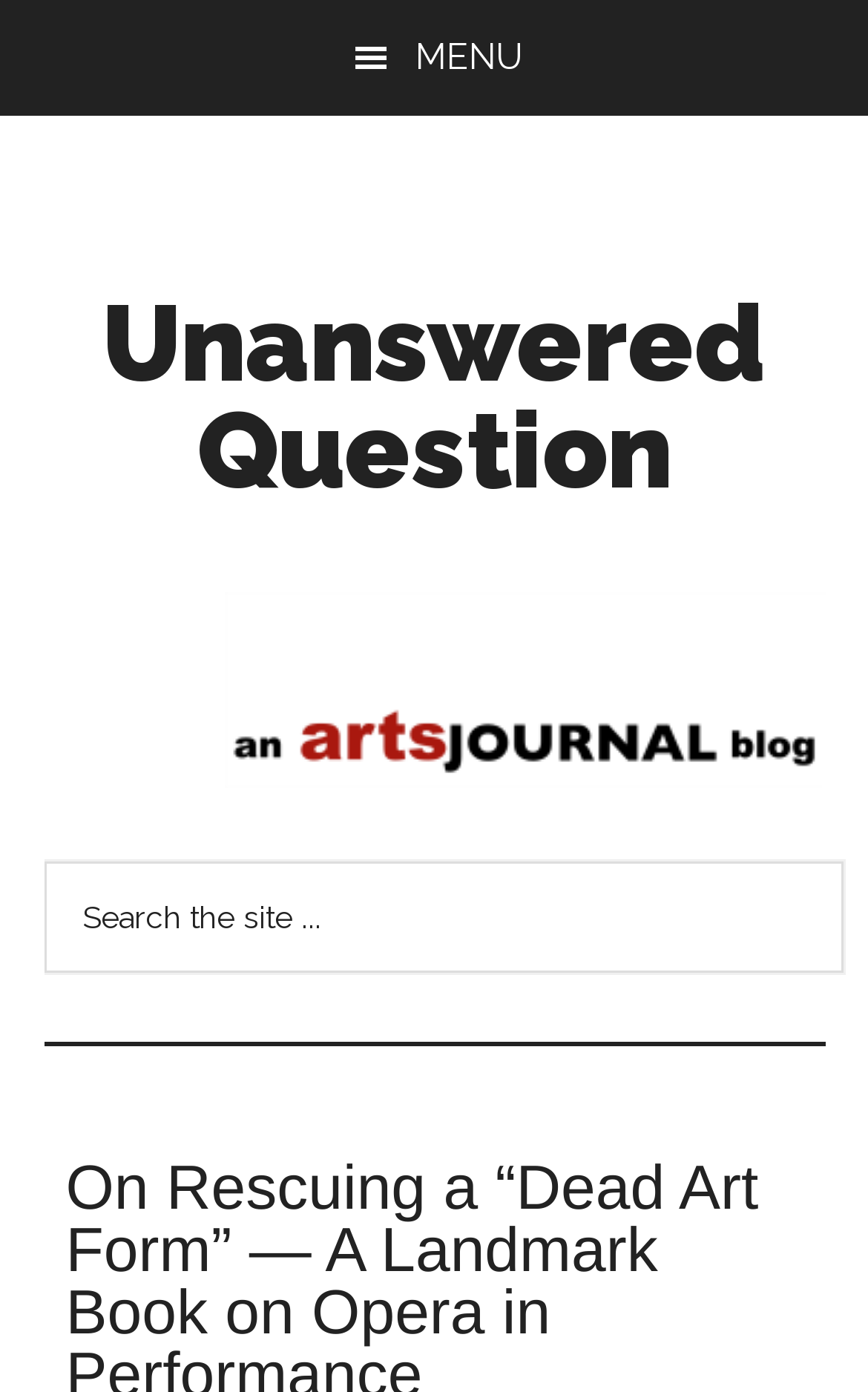What is the type of content on this webpage?
From the screenshot, supply a one-word or short-phrase answer.

Music